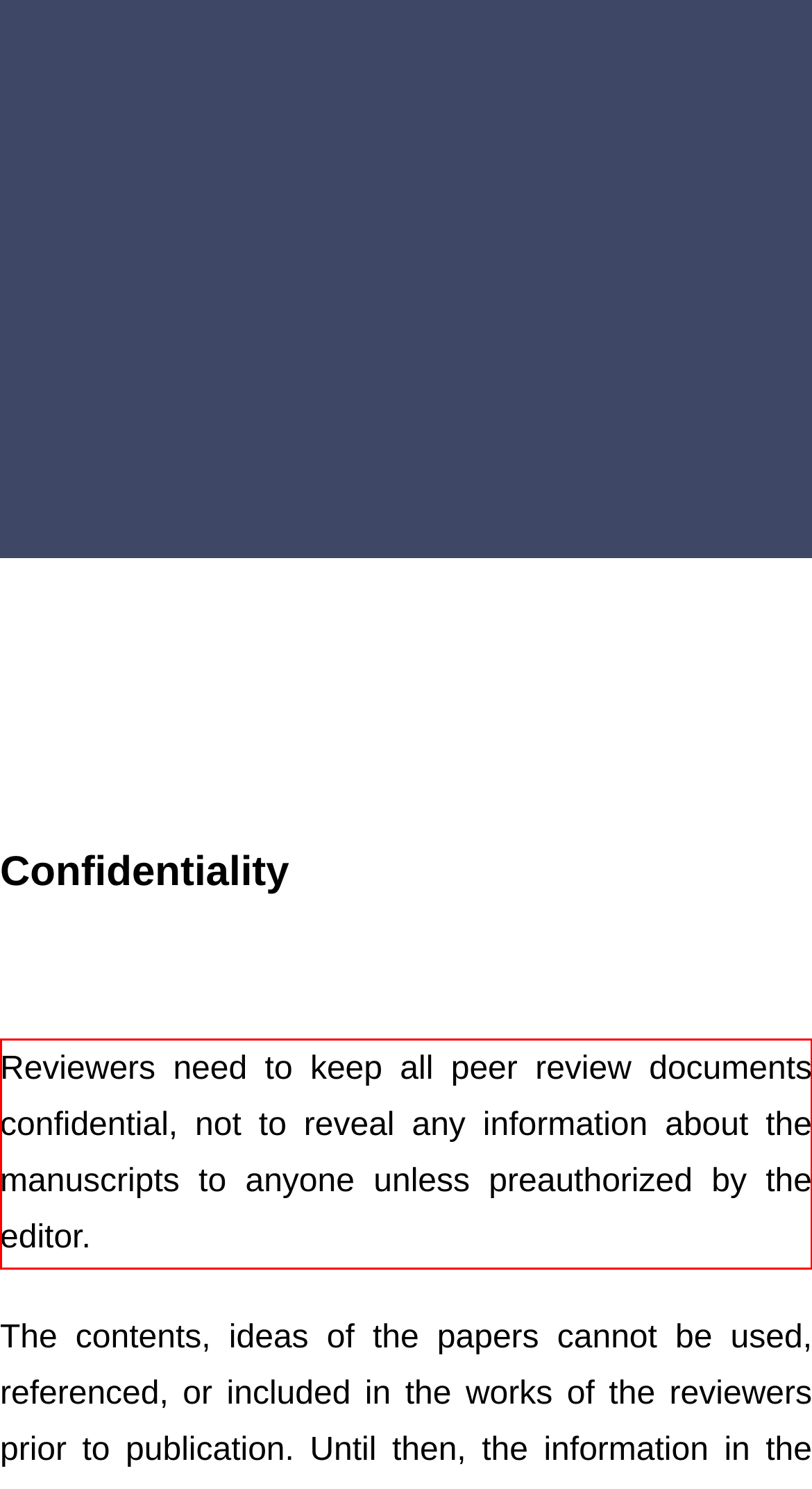Look at the provided screenshot of the webpage and perform OCR on the text within the red bounding box.

Reviewers need to keep all peer review documents confidential, not to reveal any information about the manuscripts to anyone unless preauthorized by the editor.